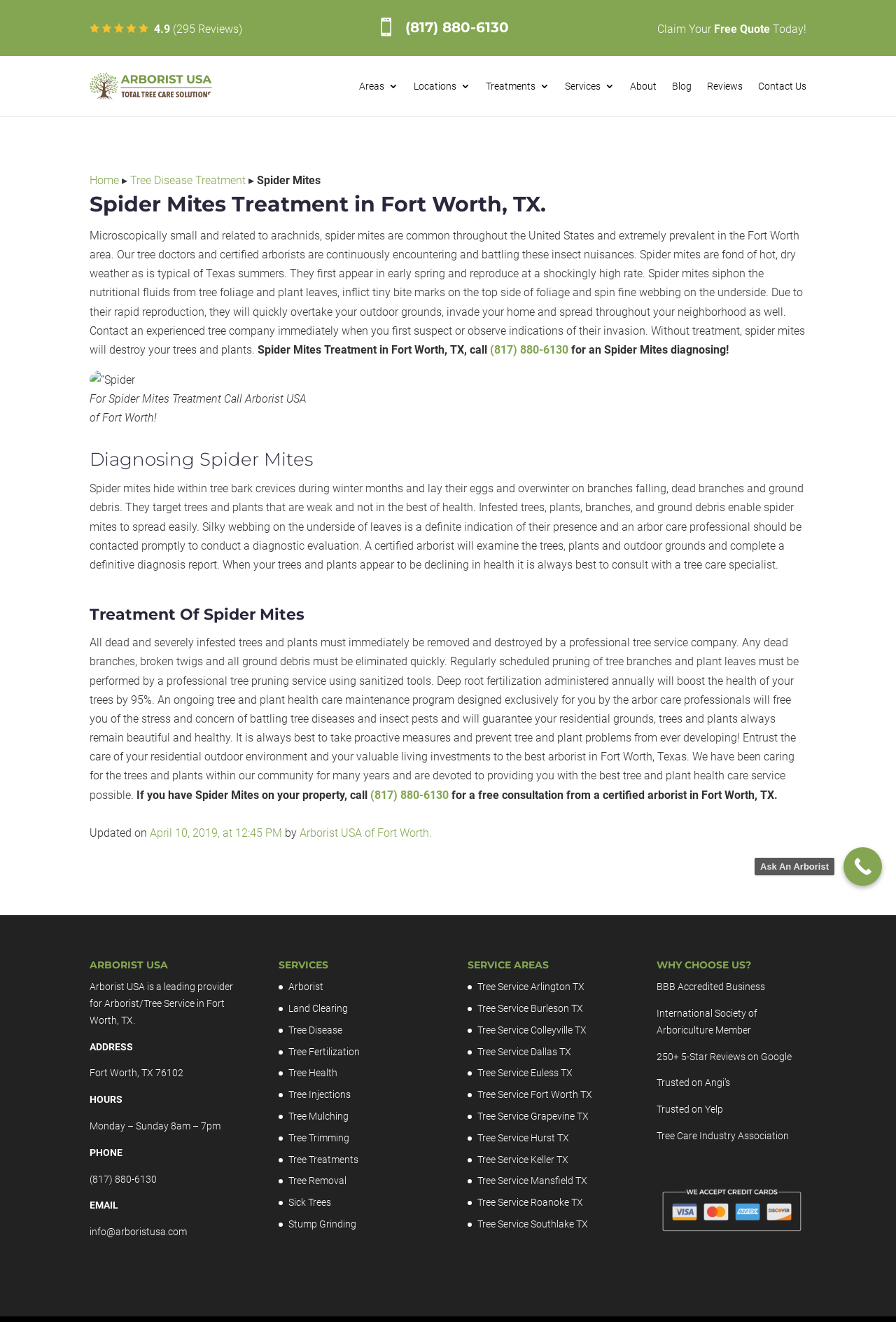What is the common weather condition that spider mites are fond of?
Please answer the question with as much detail and depth as you can.

According to the webpage, spider mites are fond of hot, dry weather, which is typical of Texas summers, as mentioned in the section describing spider mites.